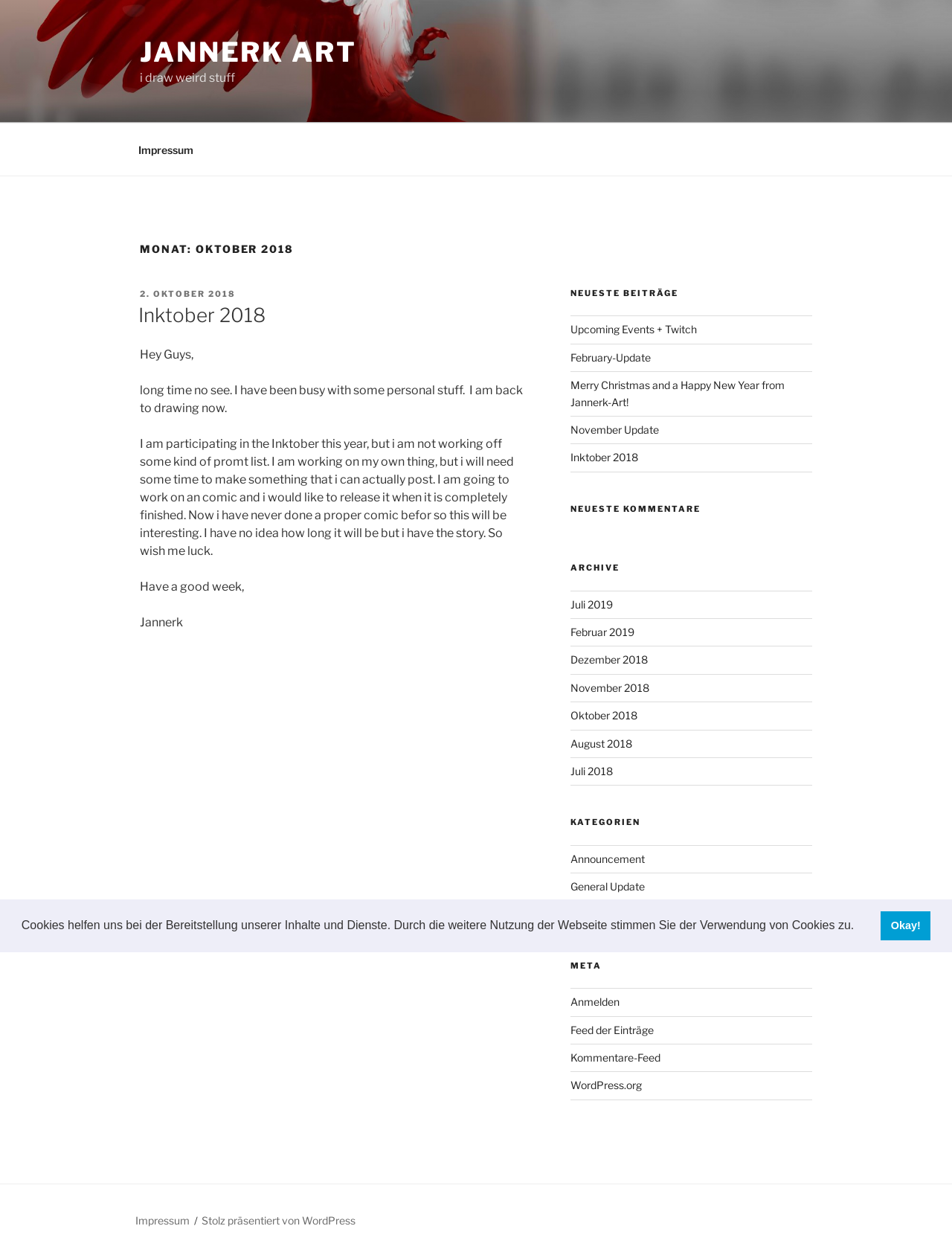Locate the bounding box coordinates of the clickable part needed for the task: "Explore 'SS Door & Window Handle'".

None